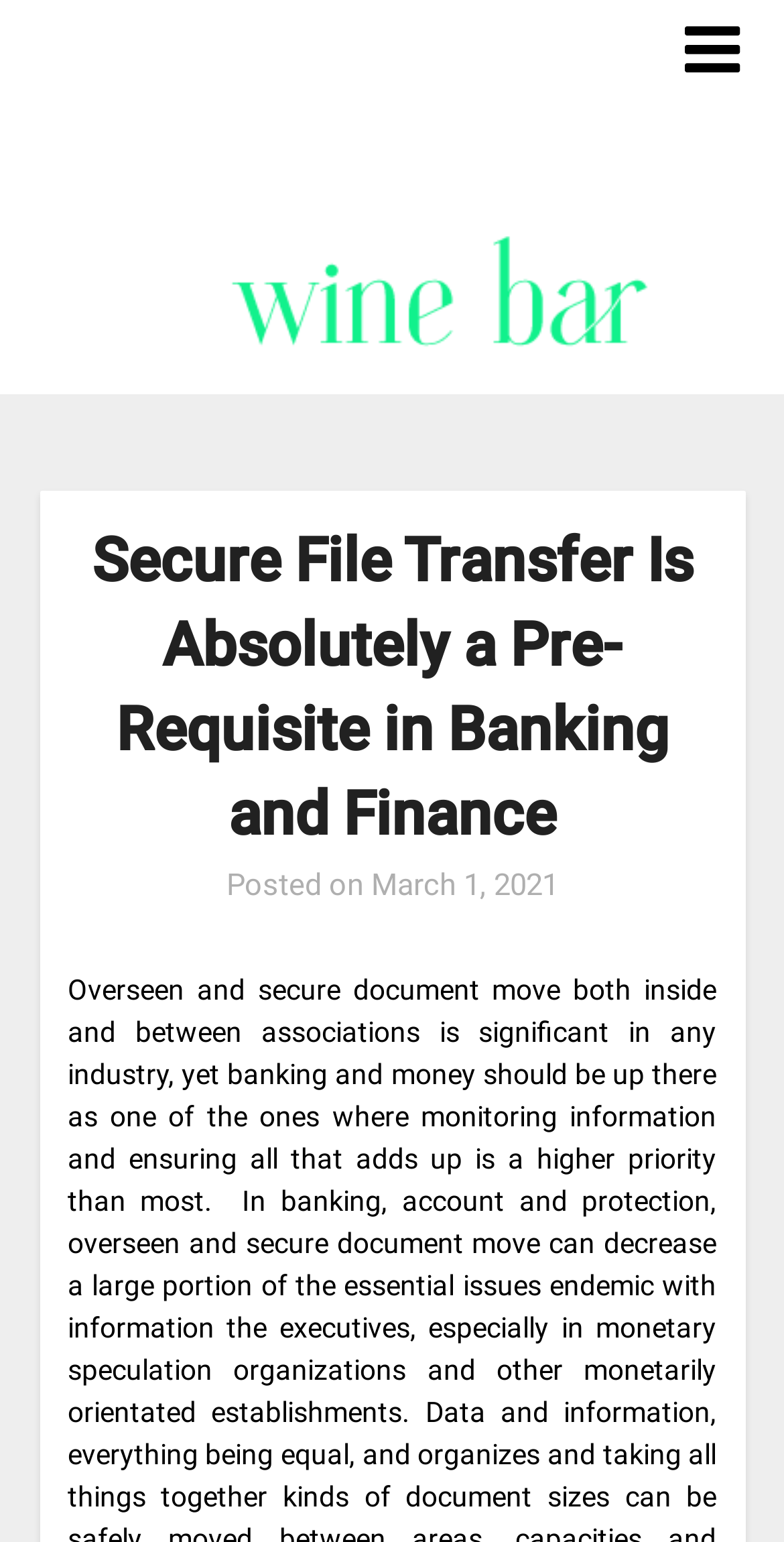Bounding box coordinates should be provided in the format (top-left x, top-left y, bottom-right x, bottom-right y) with all values between 0 and 1. Identify the bounding box for this UI element: March 1, 2021

[0.473, 0.562, 0.712, 0.585]